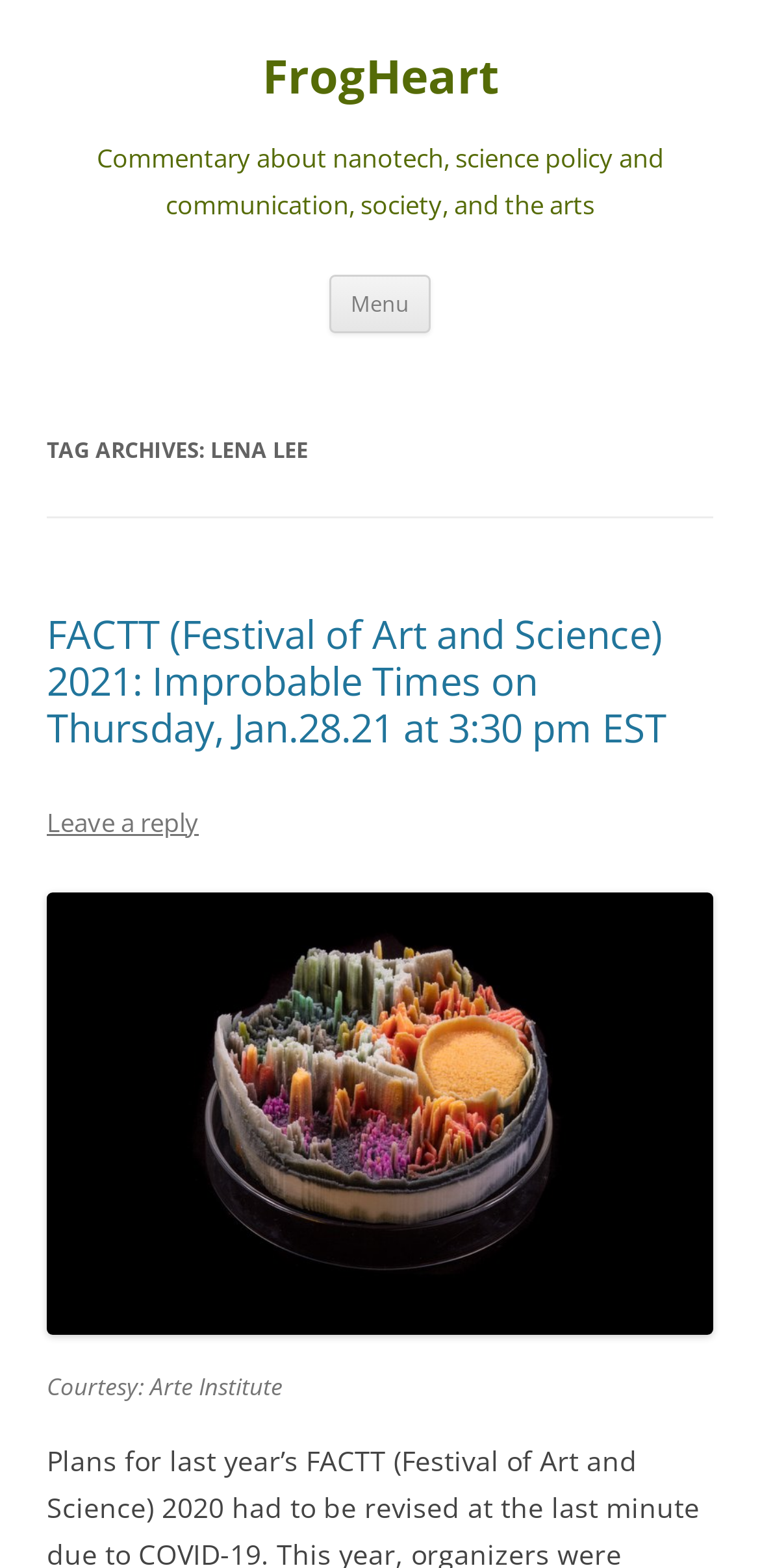Identify and provide the bounding box coordinates of the UI element described: "FrogHeart". The coordinates should be formatted as [left, top, right, bottom], with each number being a float between 0 and 1.

[0.345, 0.03, 0.655, 0.068]